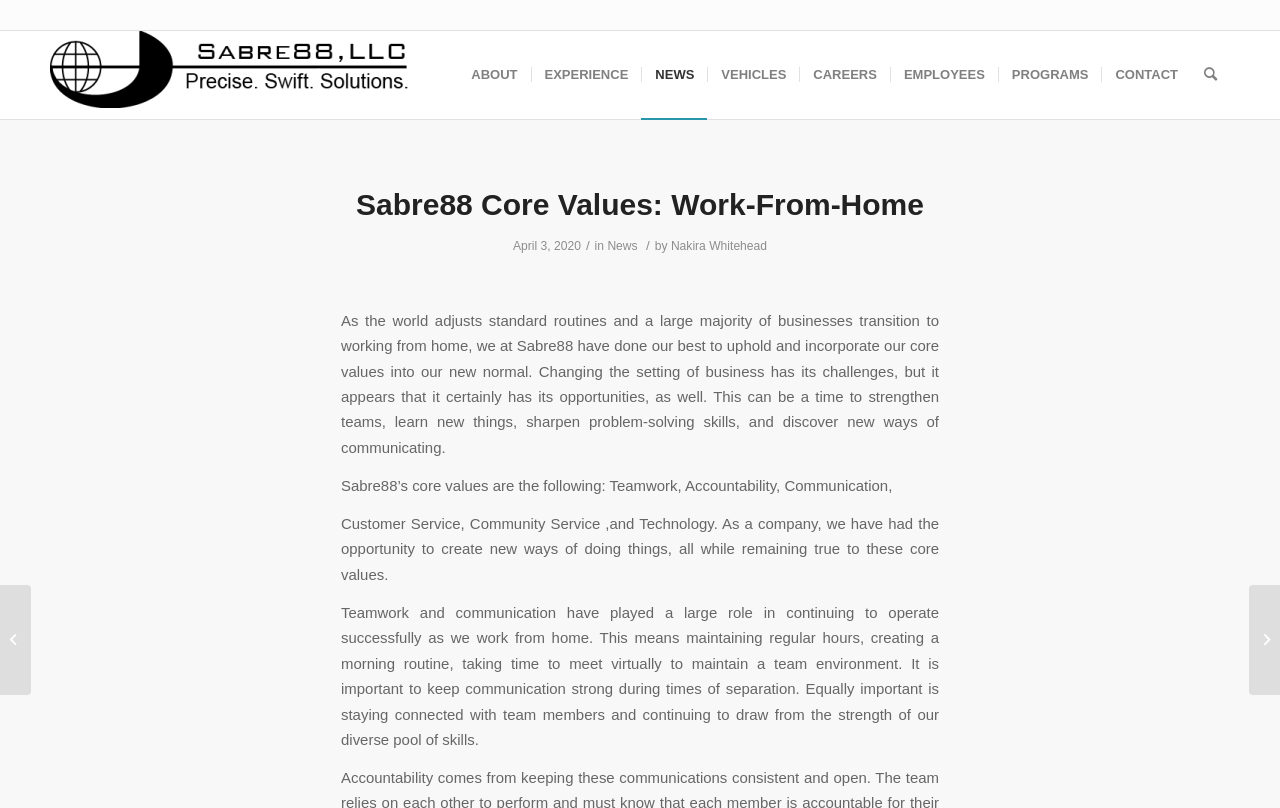Can you identify the bounding box coordinates of the clickable region needed to carry out this instruction: 'Search for something'? The coordinates should be four float numbers within the range of 0 to 1, stated as [left, top, right, bottom].

[0.93, 0.038, 0.961, 0.147]